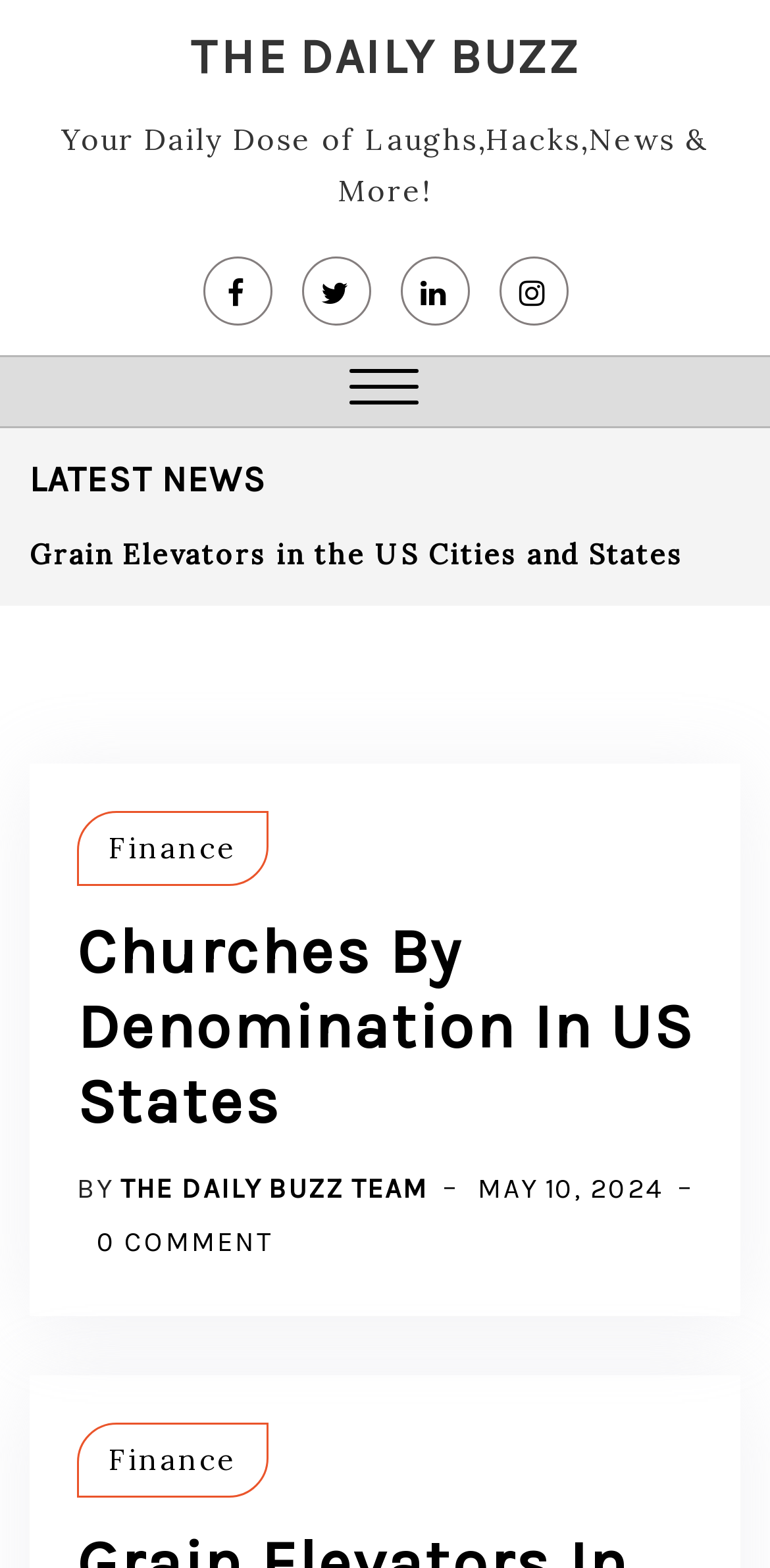What is the category of the article 'Churches By Denomination In US States'?
Based on the image, provide your answer in one word or phrase.

Finance